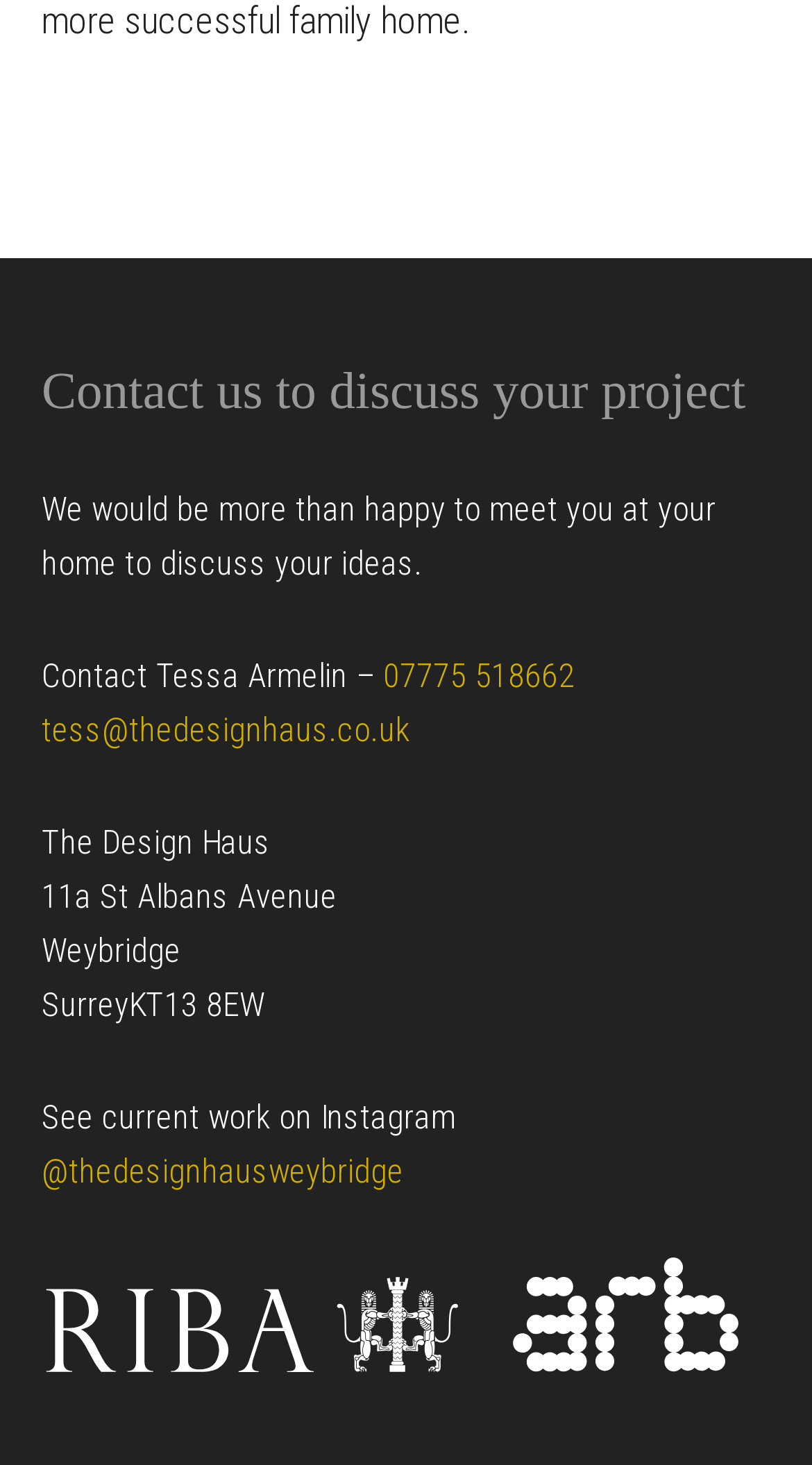Please determine the bounding box coordinates, formatted as (top-left x, top-left y, bottom-right x, bottom-right y), with all values as floating point numbers between 0 and 1. Identify the bounding box of the region described as: 07775 518662

[0.472, 0.448, 0.708, 0.475]